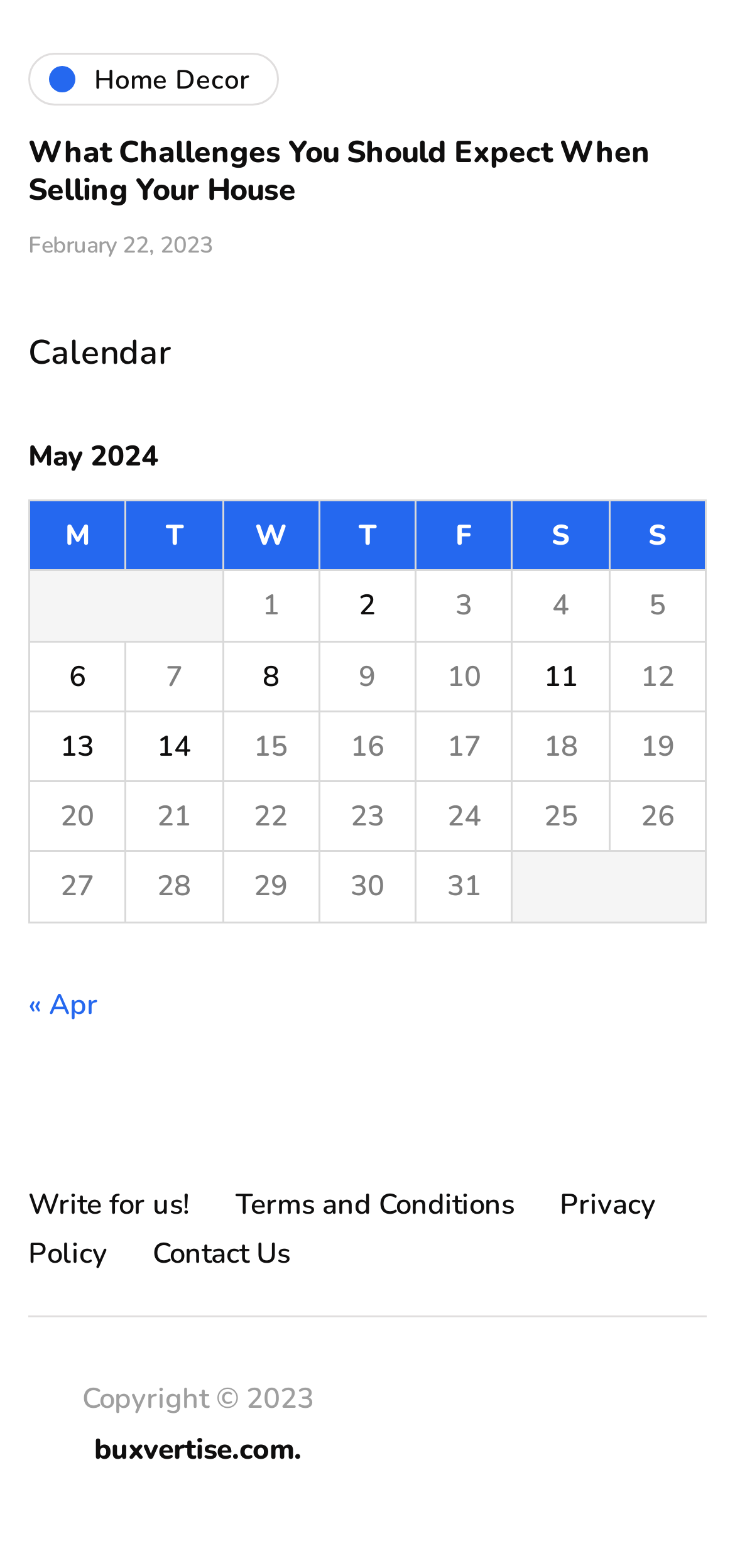What is the title of the article?
With the help of the image, please provide a detailed response to the question.

The title of the article can be found in the heading element with the text 'What Challenges You Should Expect When Selling Your House' which is located at the top of the webpage.